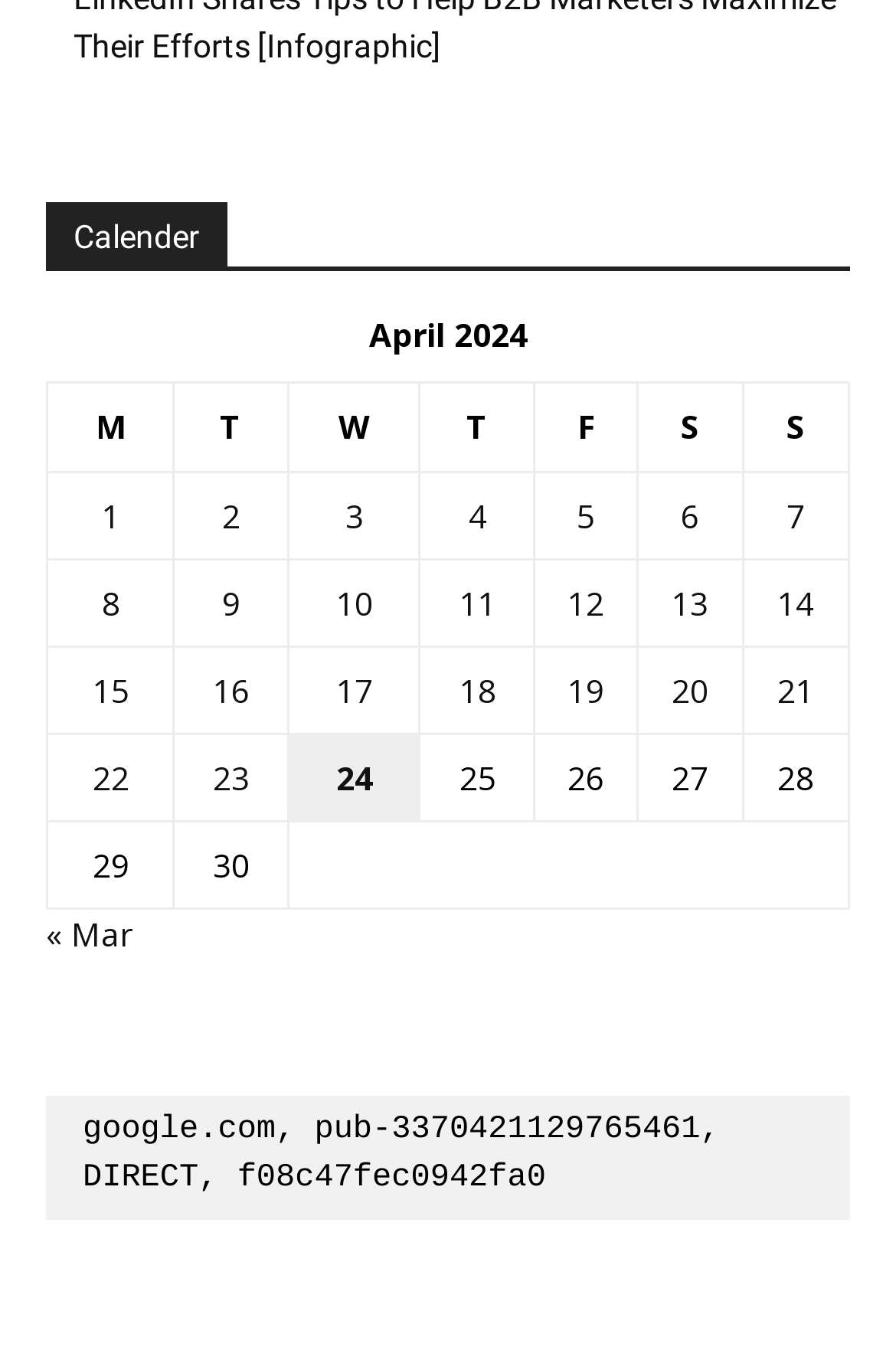Determine the coordinates of the bounding box that should be clicked to complete the instruction: "View posts published on 29 April 2024". The coordinates should be represented by four float numbers between 0 and 1: [left, top, right, bottom].

[0.053, 0.604, 0.195, 0.668]